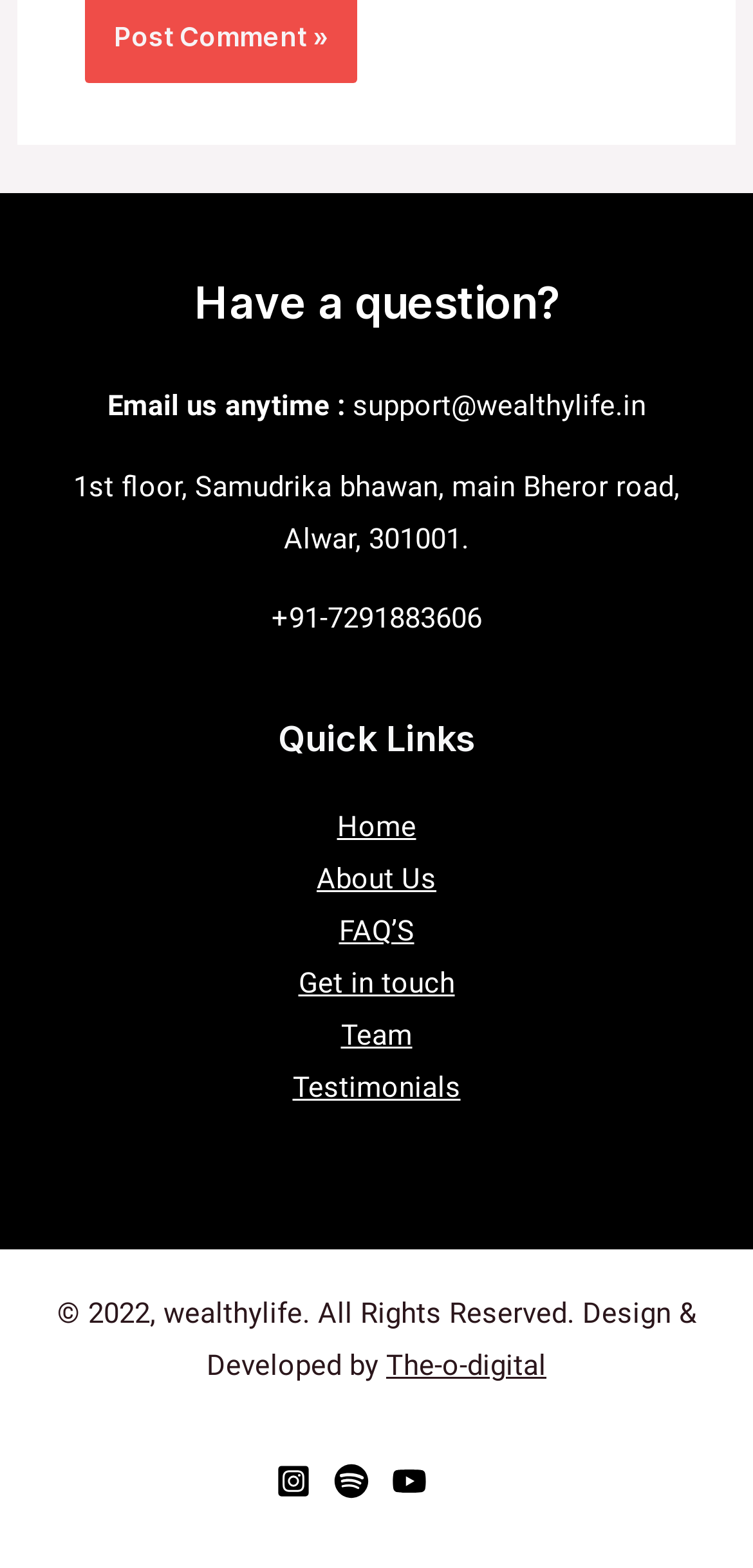Can you find the bounding box coordinates of the area I should click to execute the following instruction: "Visit 'The-o-digital'"?

[0.513, 0.86, 0.726, 0.882]